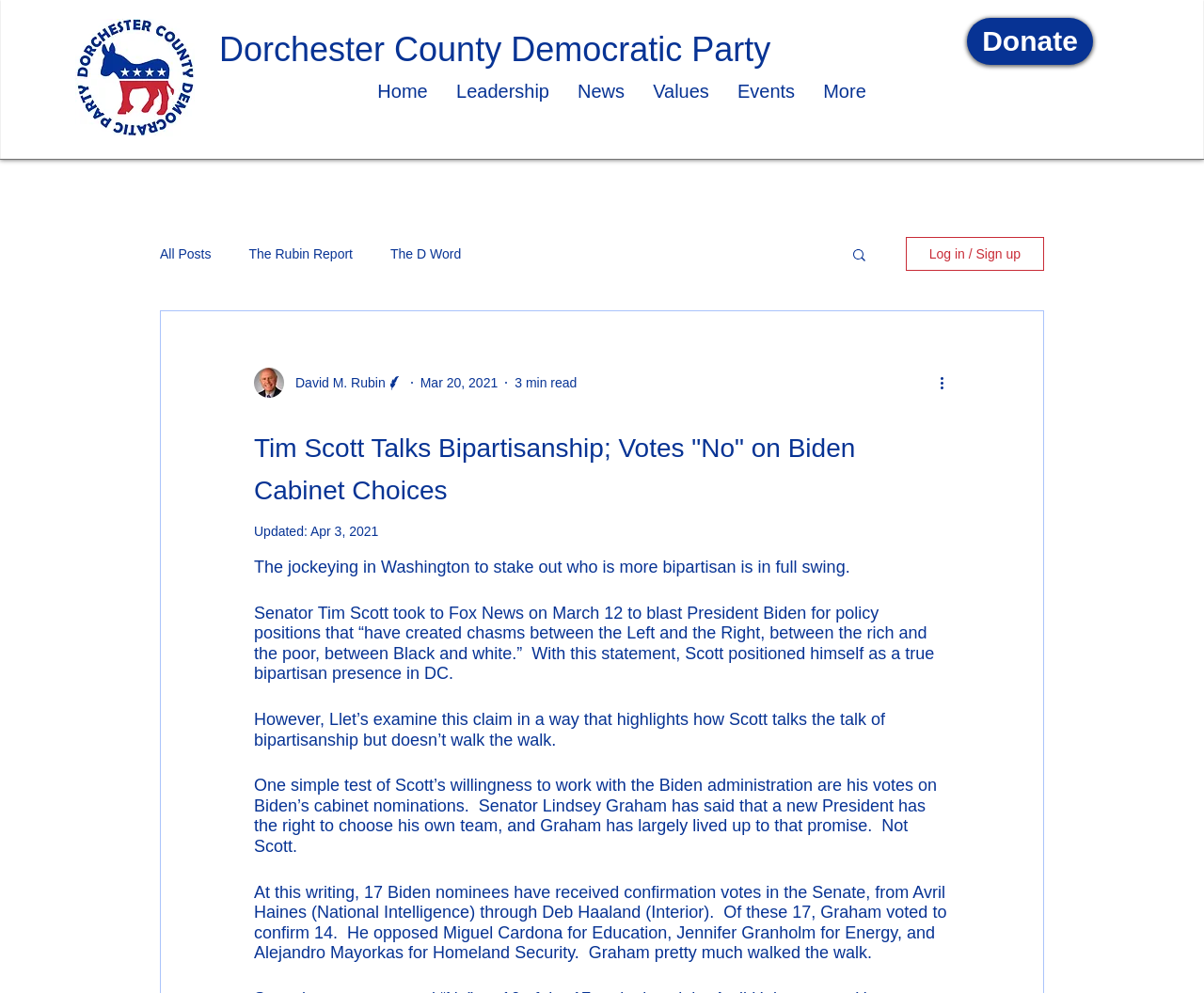Could you indicate the bounding box coordinates of the region to click in order to complete this instruction: "Click on the 'REGISTER' button".

None